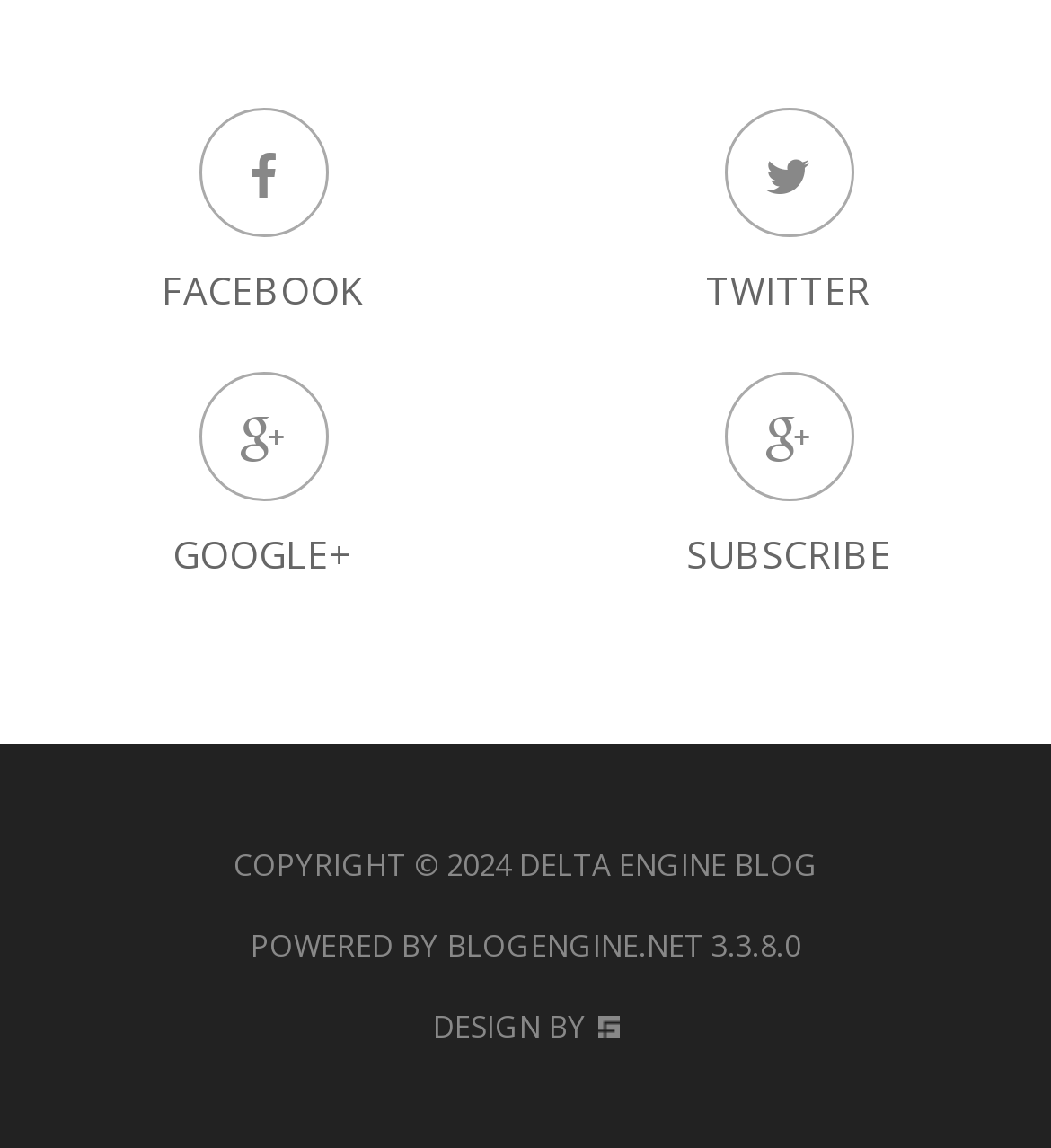What social media platforms are linked?
Look at the screenshot and respond with a single word or phrase.

Facebook, Twitter, Google+